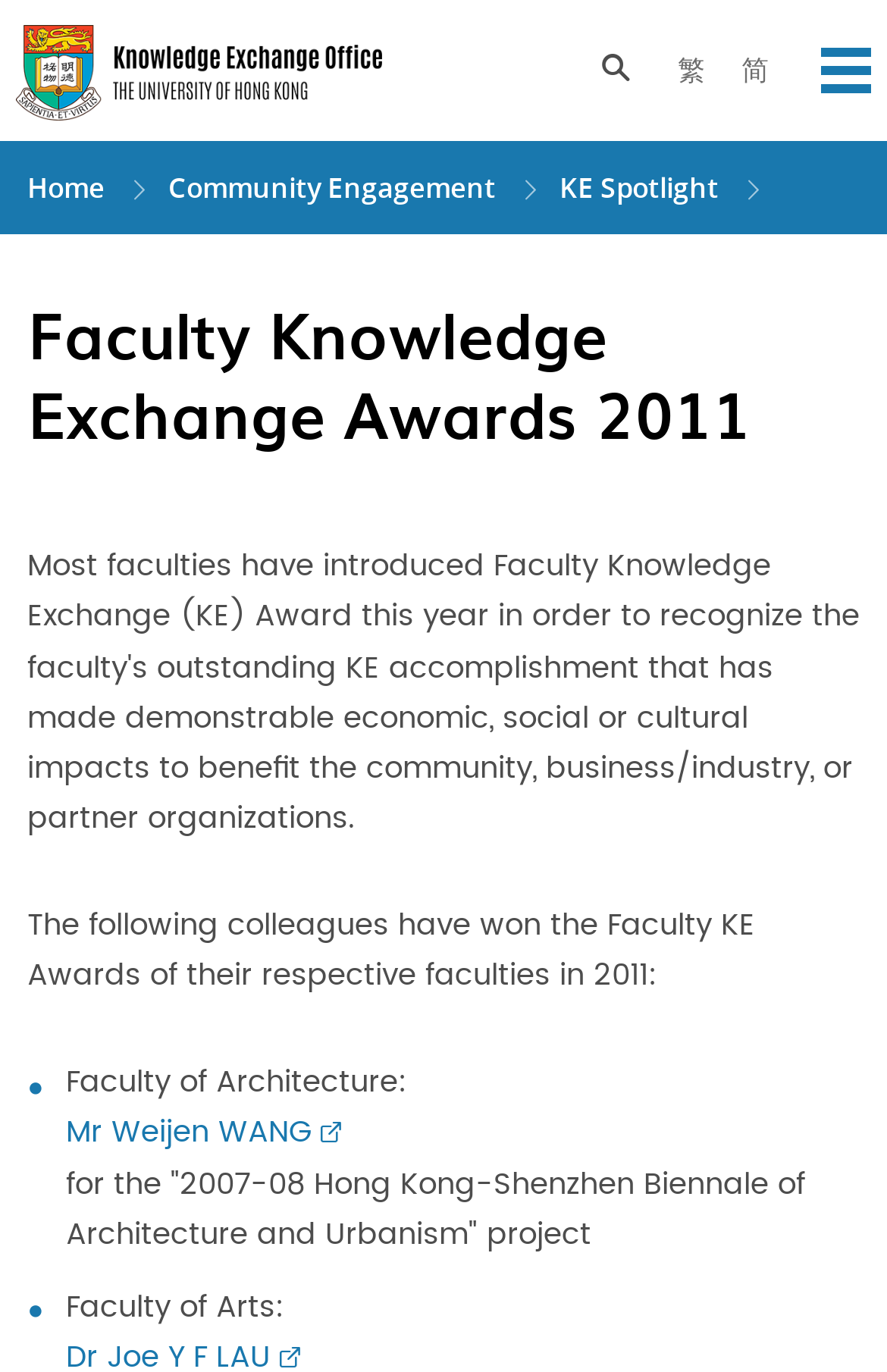Pinpoint the bounding box coordinates of the element you need to click to execute the following instruction: "Go to the University of Hong Kong homepage". The bounding box should be represented by four float numbers between 0 and 1, in the format [left, top, right, bottom].

[0.018, 0.018, 0.115, 0.088]